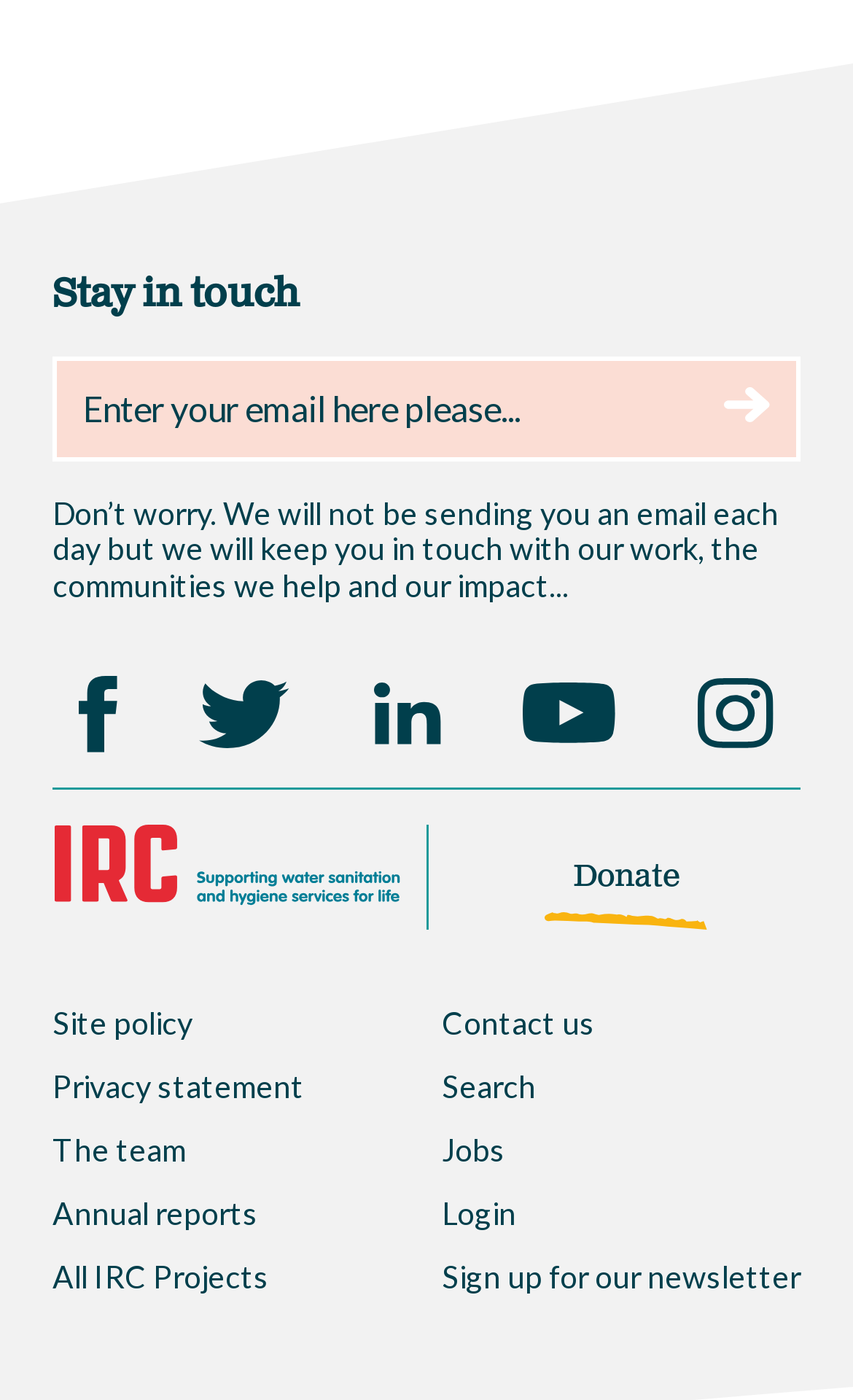Find the bounding box coordinates of the element I should click to carry out the following instruction: "Explore fun content".

None